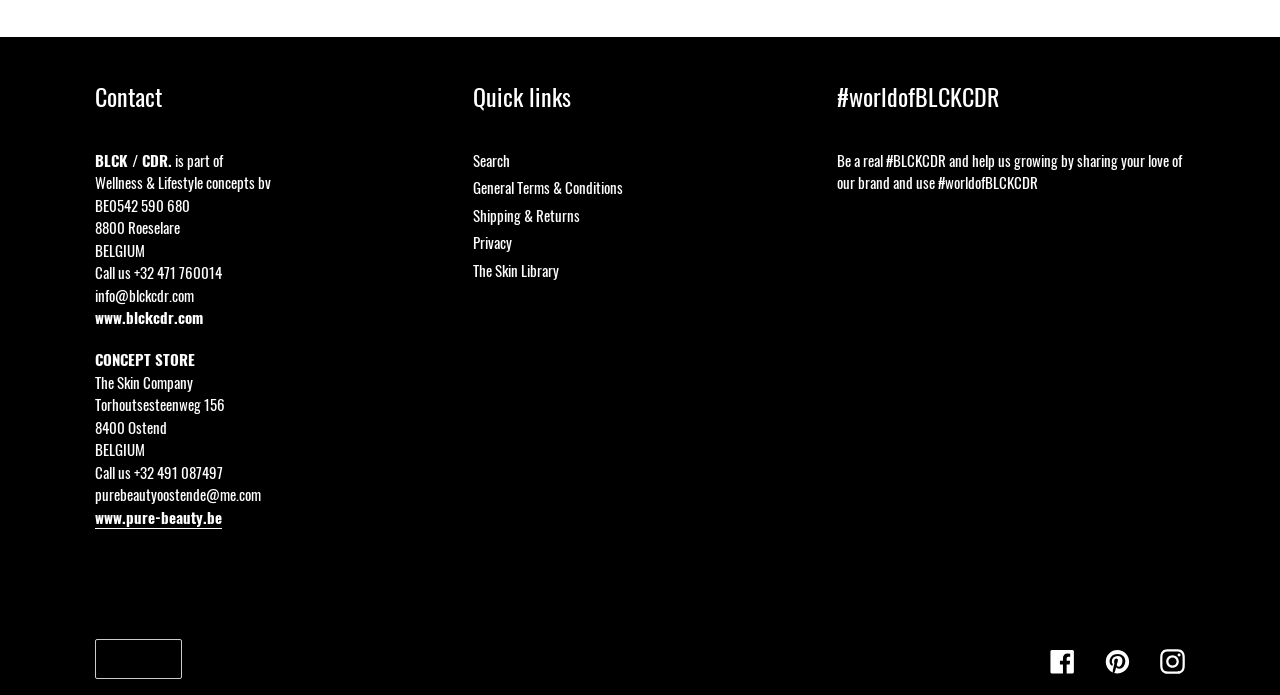Please identify the bounding box coordinates of the clickable area that will fulfill the following instruction: "Visit the website". The coordinates should be in the format of four float numbers between 0 and 1, i.e., [left, top, right, bottom].

[0.074, 0.441, 0.159, 0.472]